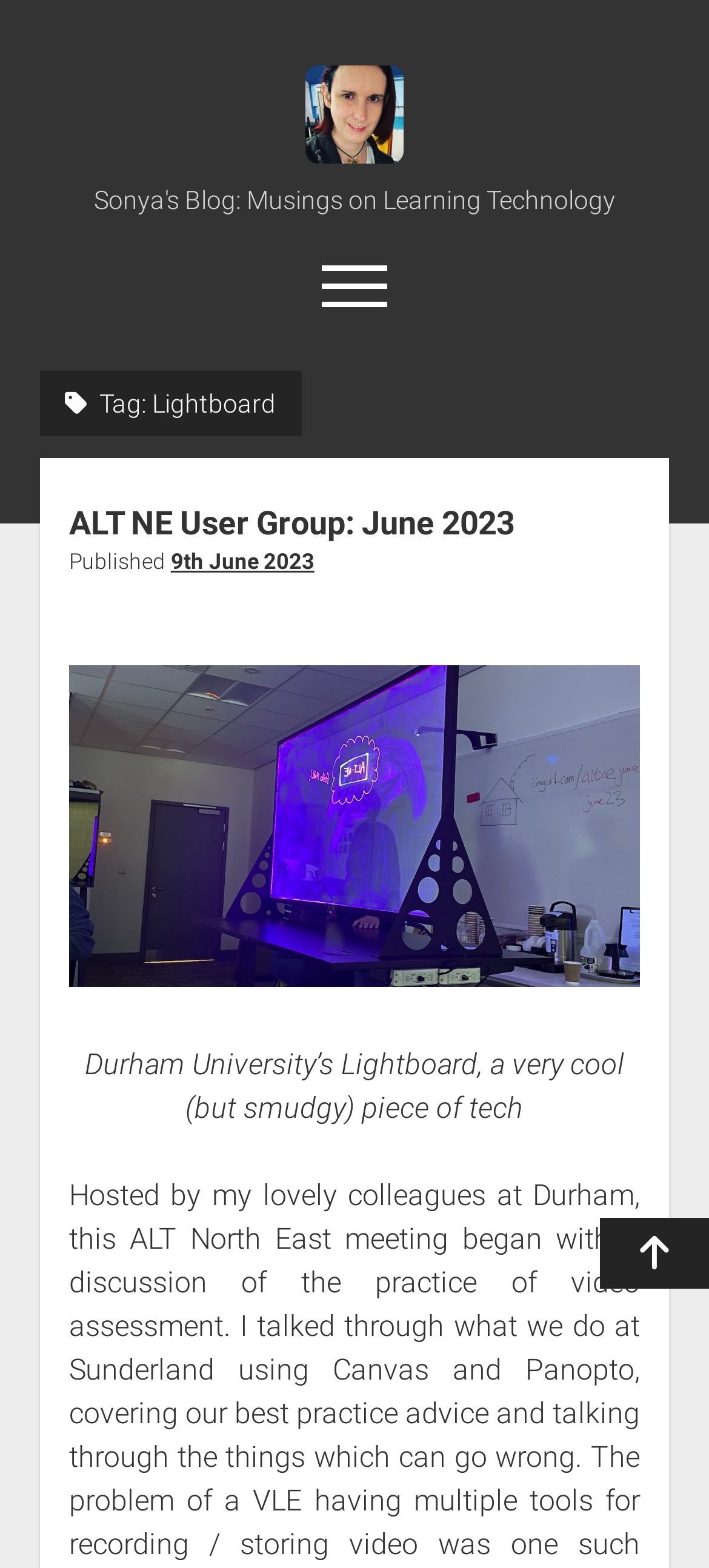Give a detailed explanation of the elements present on the webpage.

This webpage is a blog titled "Lightboard – Sonya's Blog". At the top left, there is a profile picture of Sonya, accompanied by a link to her blog profile. Next to the profile picture, there is a button to open the menu. 

Below the profile picture, there are social media links to Twitter, Instagram, LinkedIn, YouTube, Bandcamp, Mastodon, Orcid, and Spotify, arranged horizontally from left to right. 

To the right of the social media links, there is a search bar with a magnifying glass icon and a placeholder text "Search for:". 

Below the search bar, there are navigation links to different sections of the blog, including "Home", "CMALT", "CPD", "LftM", "Links", and "PG Cert AP". 

The main content of the blog is a post titled "ALT NE User Group: June 2023". The post has a heading, a published date, and a link to the post. Below the post title, there is a link to the post content and a photo of Durham's lightboard in action. The photo is accompanied by a descriptive text. 

At the bottom right of the page, there is a button to scroll to the top of the page.